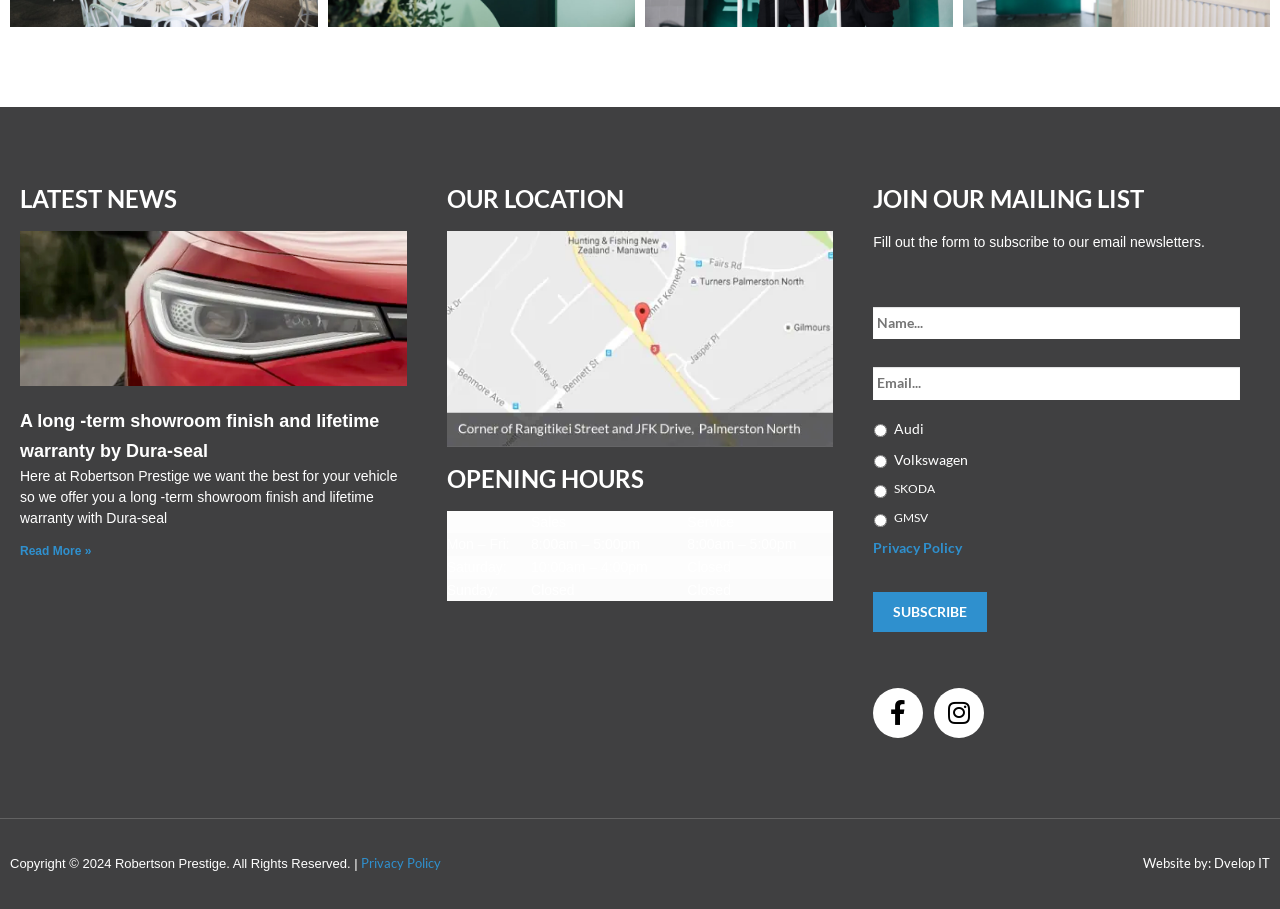Can you look at the image and give a comprehensive answer to the question:
What are the opening hours for sales on Monday?

The opening hours can be found in the 'OPENING HOURS' section, where it is mentioned in the table that sales are open from 8:00am to 5:00pm on Monday to Friday.